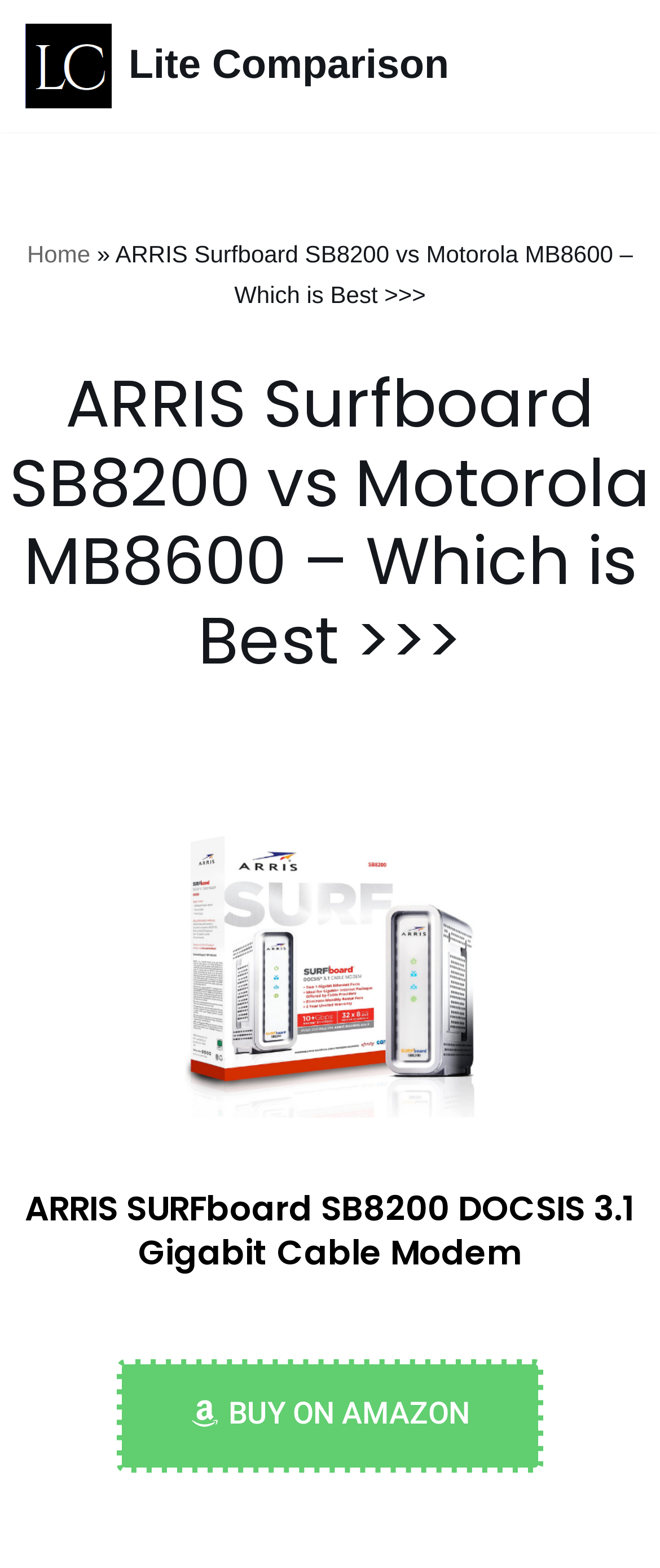What is the text of the first heading?
Look at the image and construct a detailed response to the question.

By analyzing the webpage, I found that the first heading has the text 'ARRIS Surfboard SB8200 vs Motorola MB8600 – Which is Best >>>', which is also the title of the webpage.